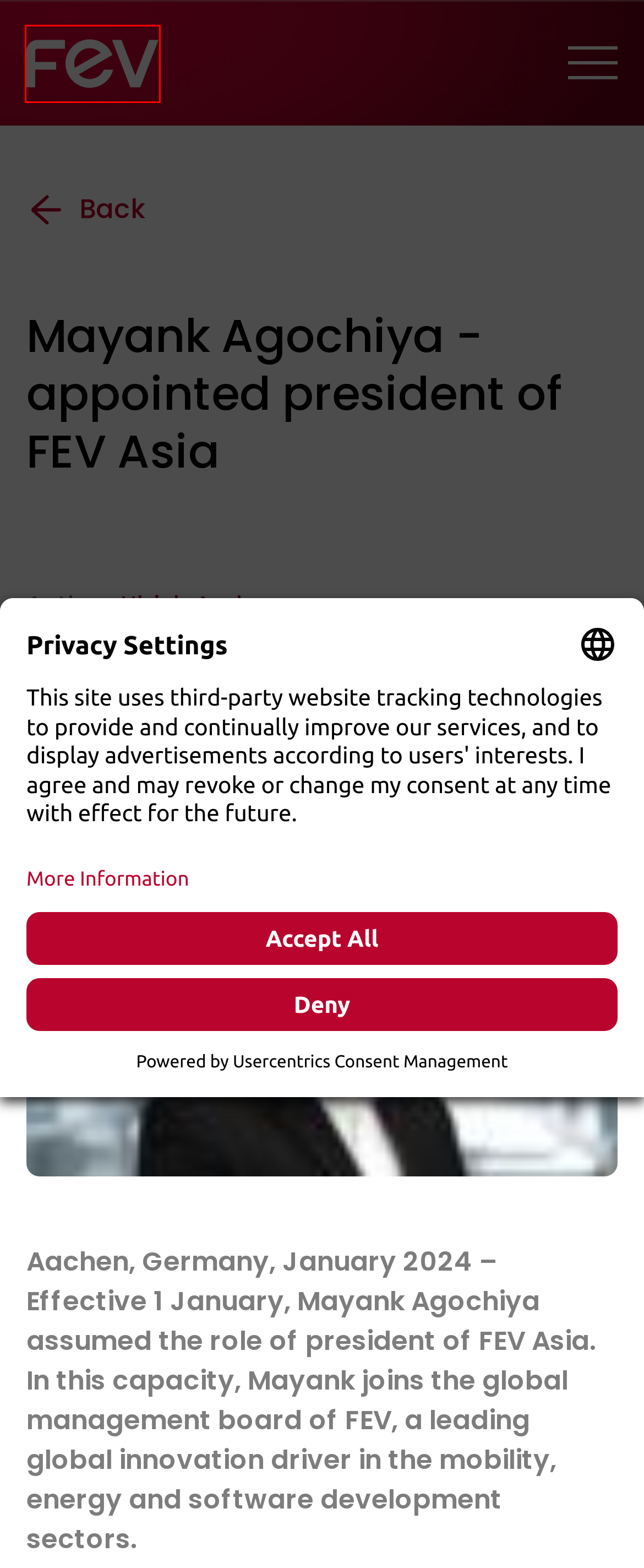You are presented with a screenshot of a webpage with a red bounding box. Select the webpage description that most closely matches the new webpage after clicking the element inside the red bounding box. The options are:
A. Location China - FEV Group
B. Press Archives - FEV Group
C. FEV energy - FEV Group
D. Location United Kingdom - FEV Group
E. NASCO and FEV develop first Egyptian e-car
F. FEV - FeelEVolution
G. Blog - FEV Group
H. Neuer Vorsitzender der Geschäftsführung bei FEV Asia

F